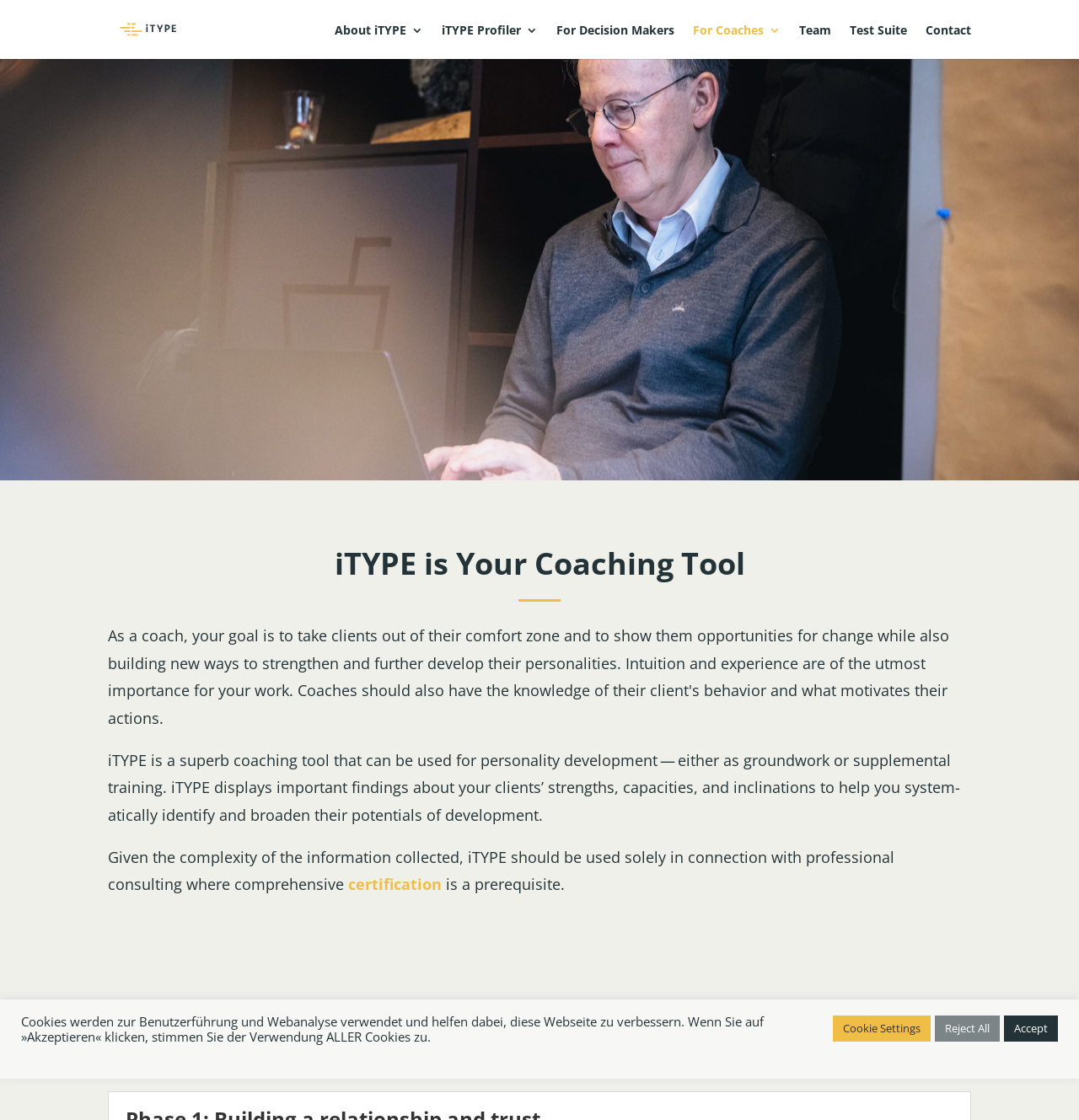Please locate the bounding box coordinates of the element that should be clicked to achieve the given instruction: "Visit the For Coaches 3 page".

[0.642, 0.022, 0.723, 0.047]